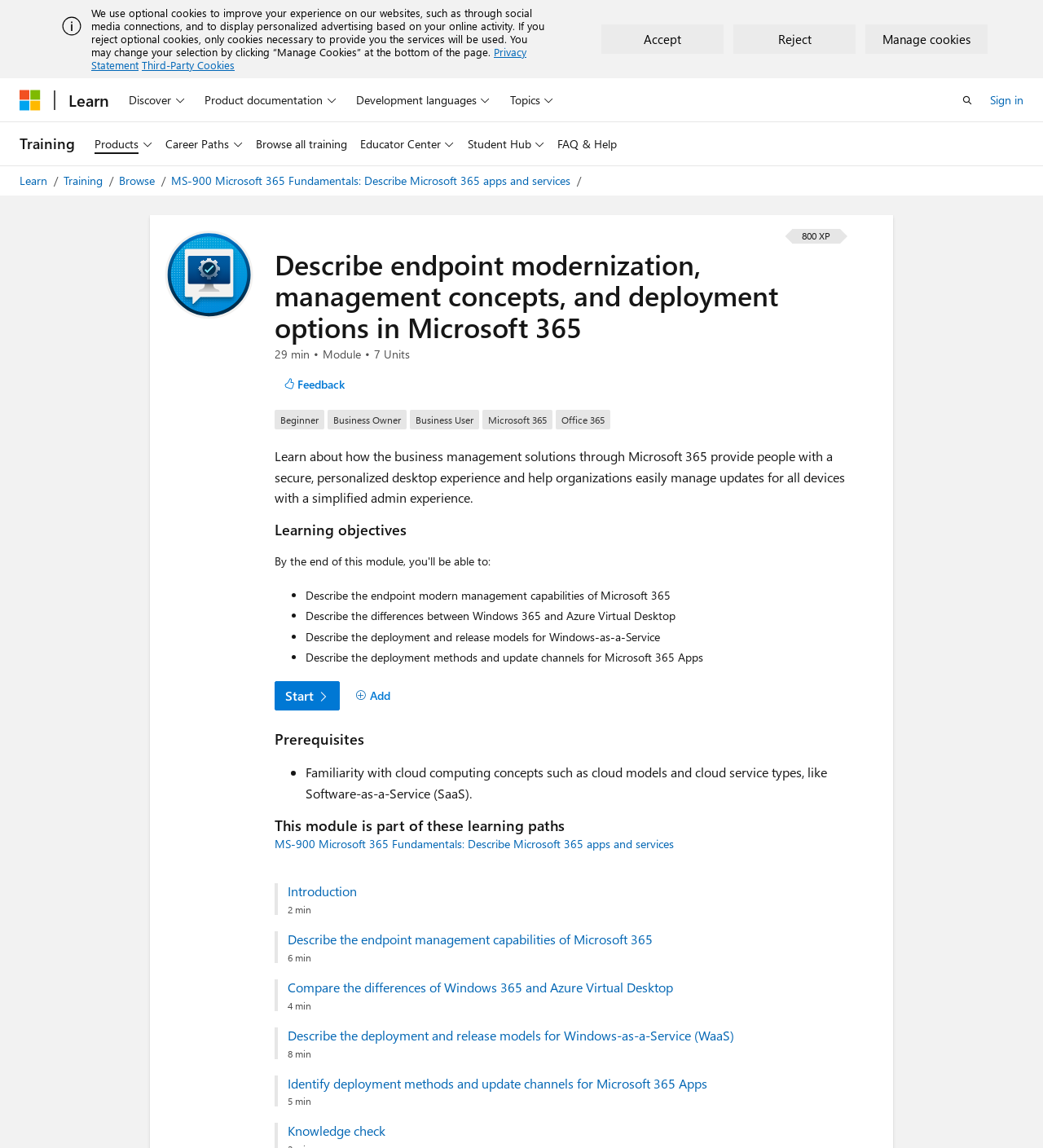What is the purpose of Microsoft 365 Apps?
Answer the question in a detailed and comprehensive manner.

Based on the webpage, the purpose of Microsoft 365 Apps is to provide people with a secure, personalized desktop experience and help organizations easily manage updates for all devices with a simplified admin experience, which is indicated by the StaticText 'Learn about how the business management solutions through Microsoft 365 provide people with a secure, personalized desktop experience and help organizations easily manage updates for all devices with a simplified admin experience'.